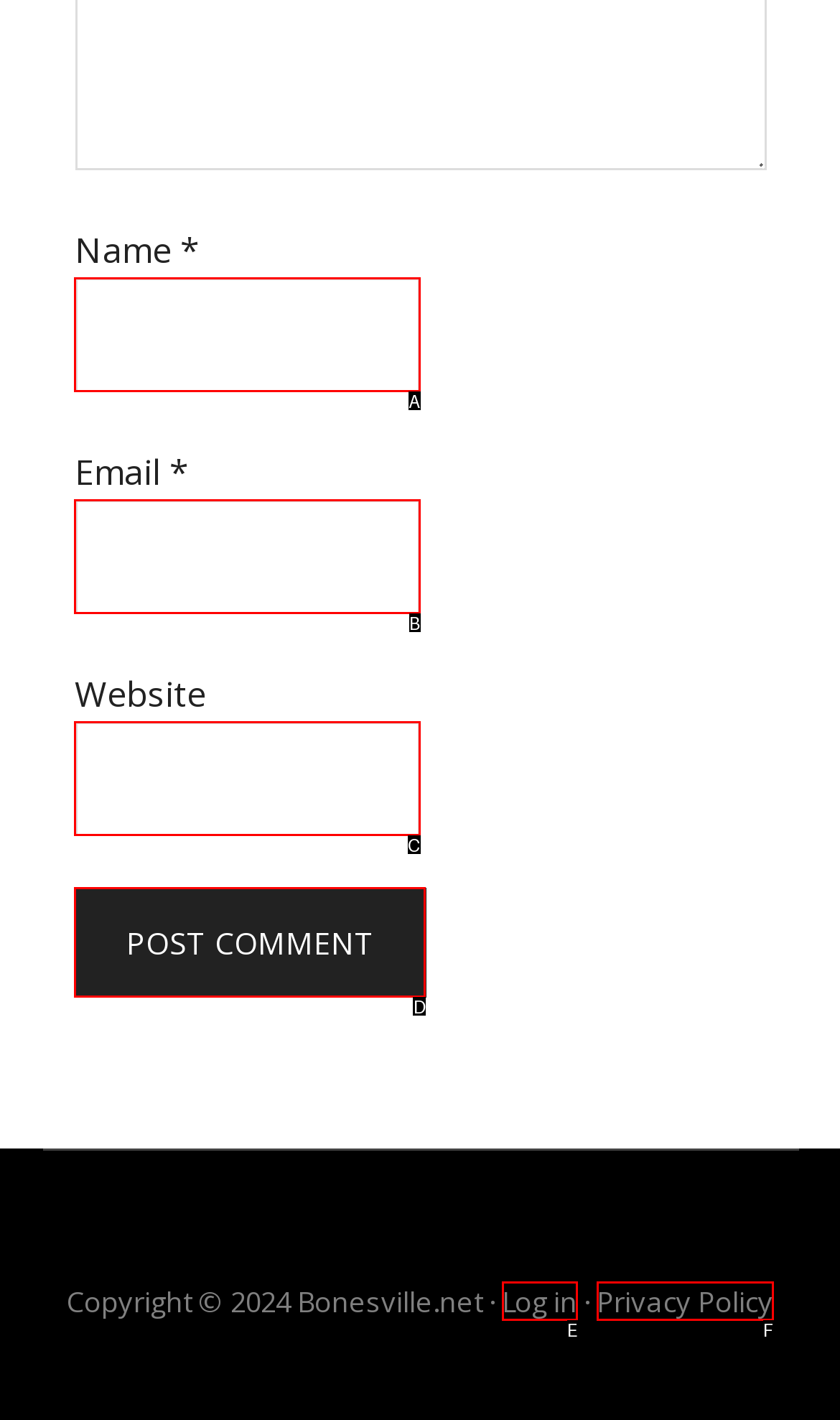Identify the HTML element that matches the description: parent_node: Name * name="author"
Respond with the letter of the correct option.

A